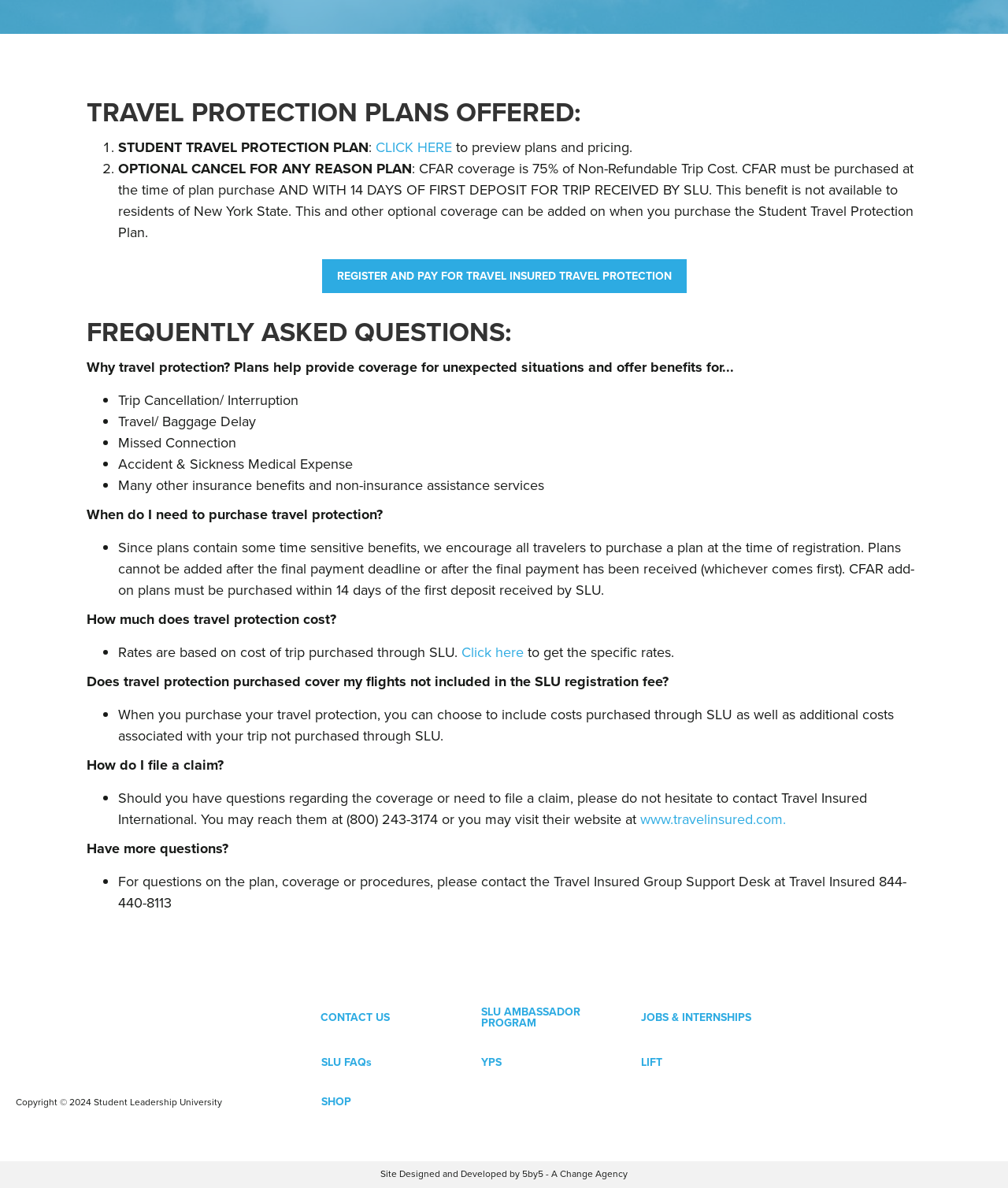For the element described, predict the bounding box coordinates as (top-left x, top-left y, bottom-right x, bottom-right y). All values should be between 0 and 1. Element description: 5by5 - A Change Agency

[0.518, 0.982, 0.623, 0.995]